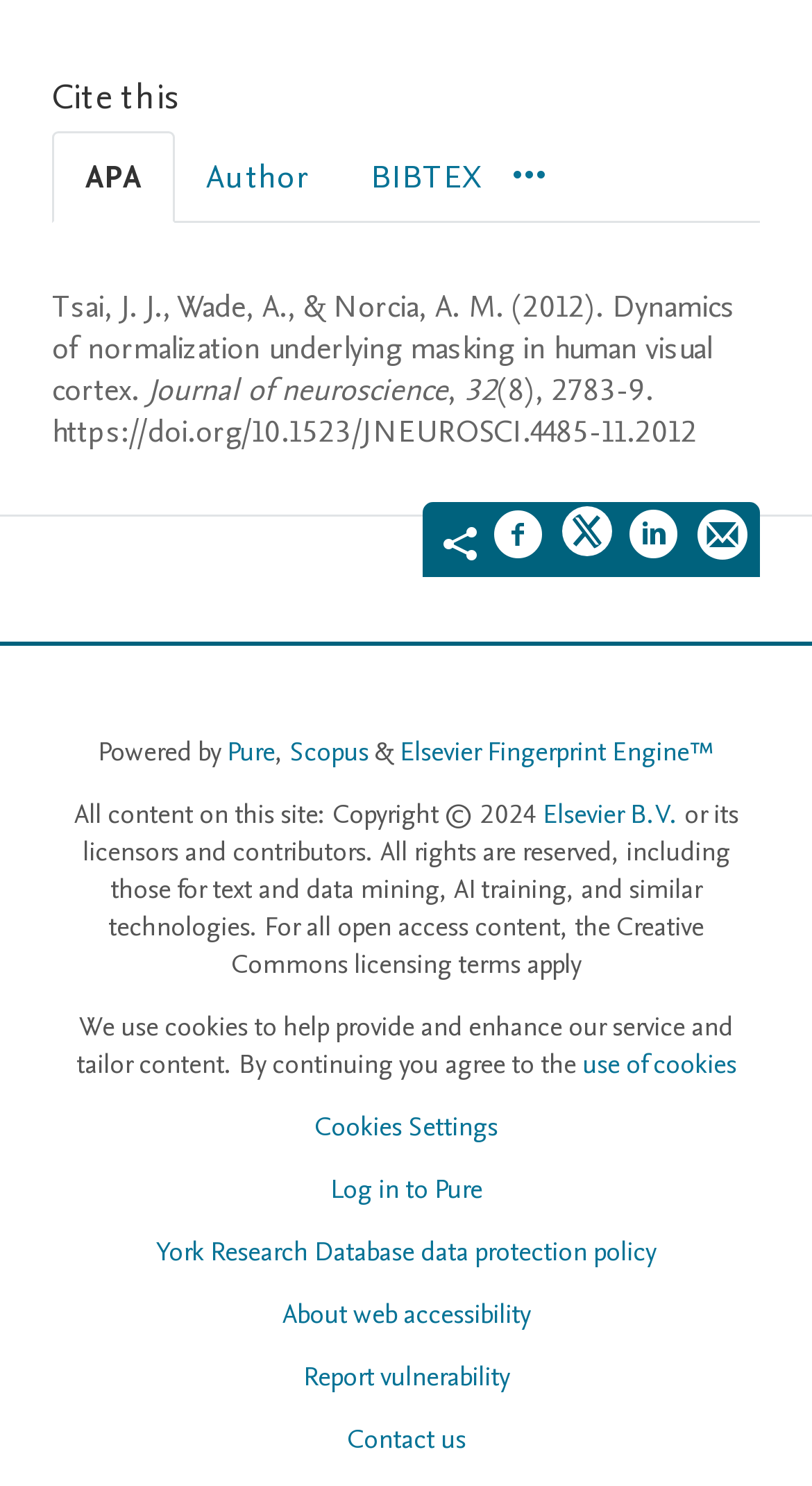Answer the following query concisely with a single word or phrase:
What is the title of the citation style?

APA